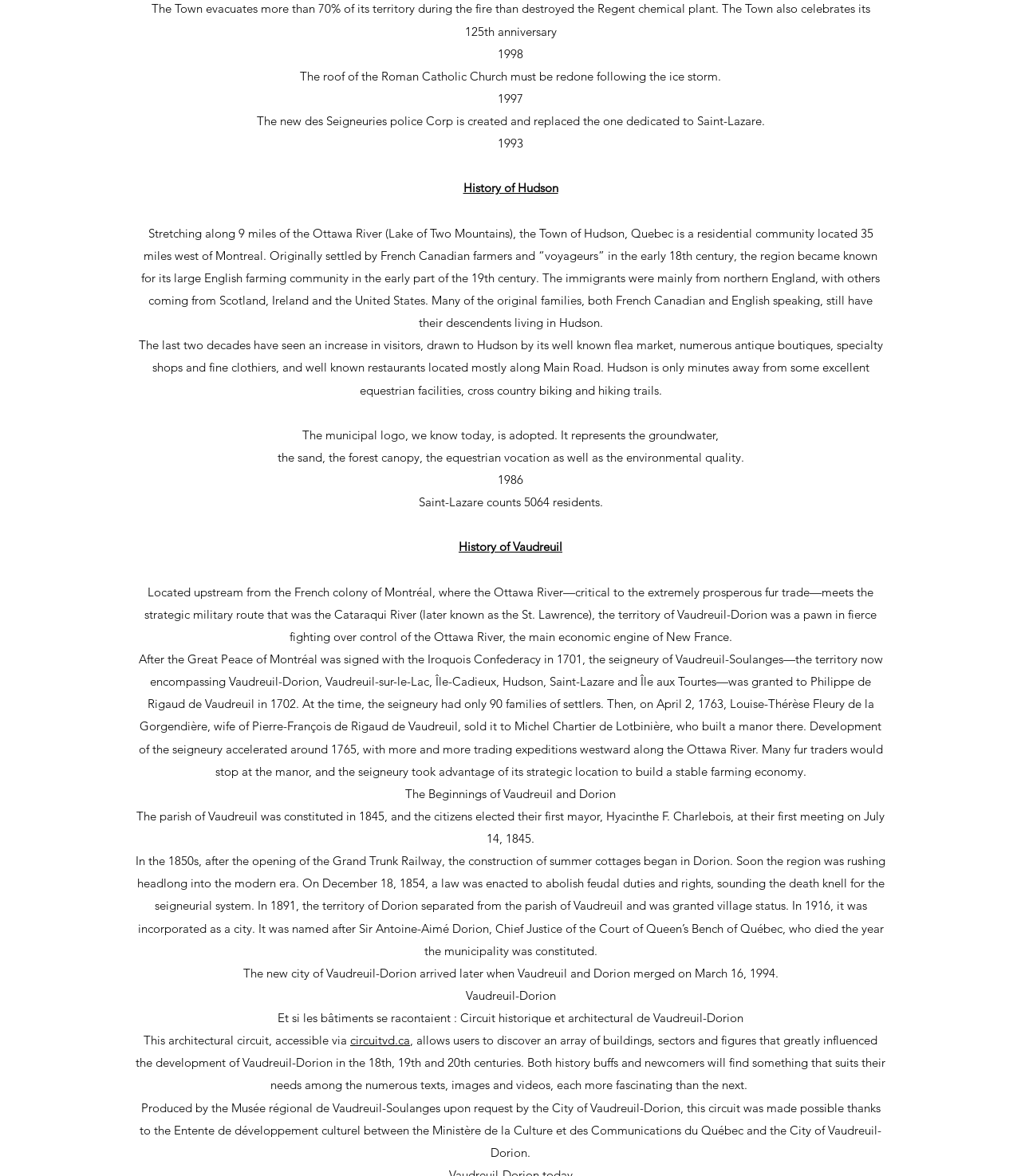What year was the Town of Hudson founded?
Please provide a comprehensive answer based on the visual information in the image.

The answer can be found in the text 'Originally settled by French Canadian farmers and “voyageurs” in the early 18th century...' which indicates that the Town of Hudson was founded in the early 18th century.